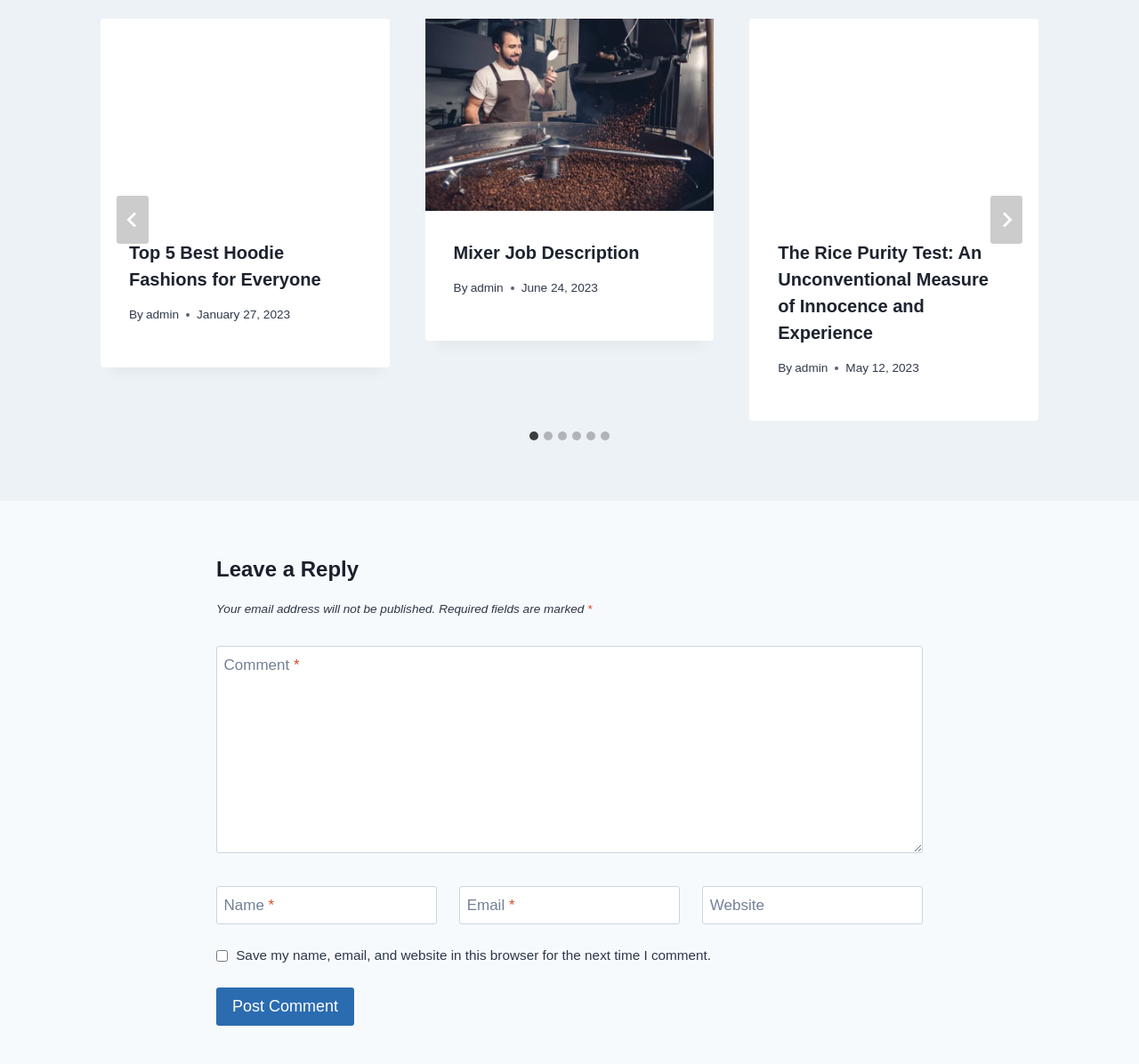Locate the bounding box of the UI element defined by this description: "name="submit" value="Post Comment"". The coordinates should be given as four float numbers between 0 and 1, formatted as [left, top, right, bottom].

[0.19, 0.928, 0.311, 0.964]